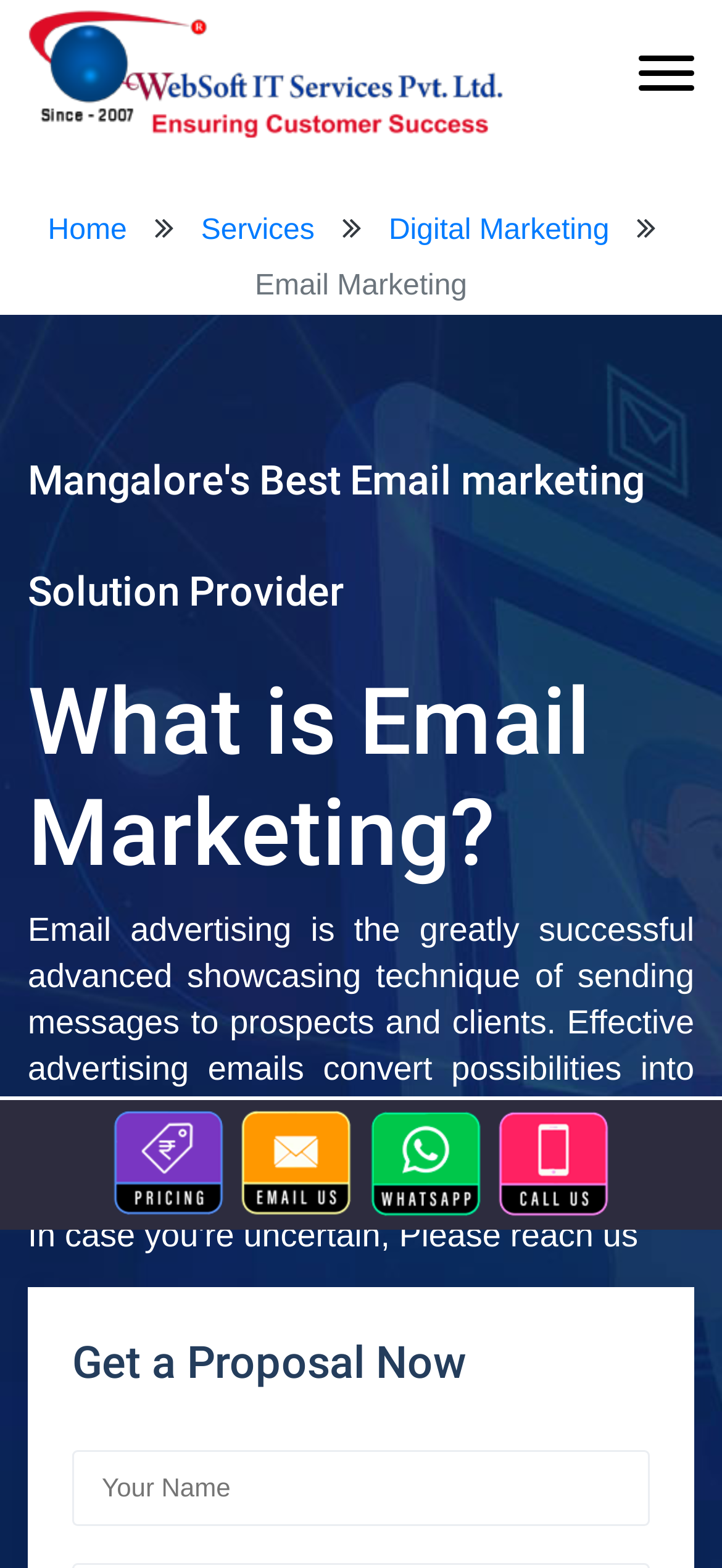Provide an in-depth description of the elements and layout of the webpage.

The webpage is about Mangalore's best email marketing solution provider, which helps generate traffic and increase revenues. At the top left corner, there is a logo image with a link. Below the logo, there is a navigation menu with four links: "Home", "Services", "Digital Marketing", and a highlighted "Email Marketing" text. 

The main content area starts with a heading that repeats the title "Mangalore's Best Email marketing Solution Provider". Below this heading, there is a subheading "What is Email Marketing?" followed by a paragraph of text that explains email marketing as a successful digital marketing technique. 

Further down, there is another heading "Get a Proposal Now" with a required text box to input "Your Name" below it. On the left side of the text box, there are four social media links, evenly spaced and aligned vertically.